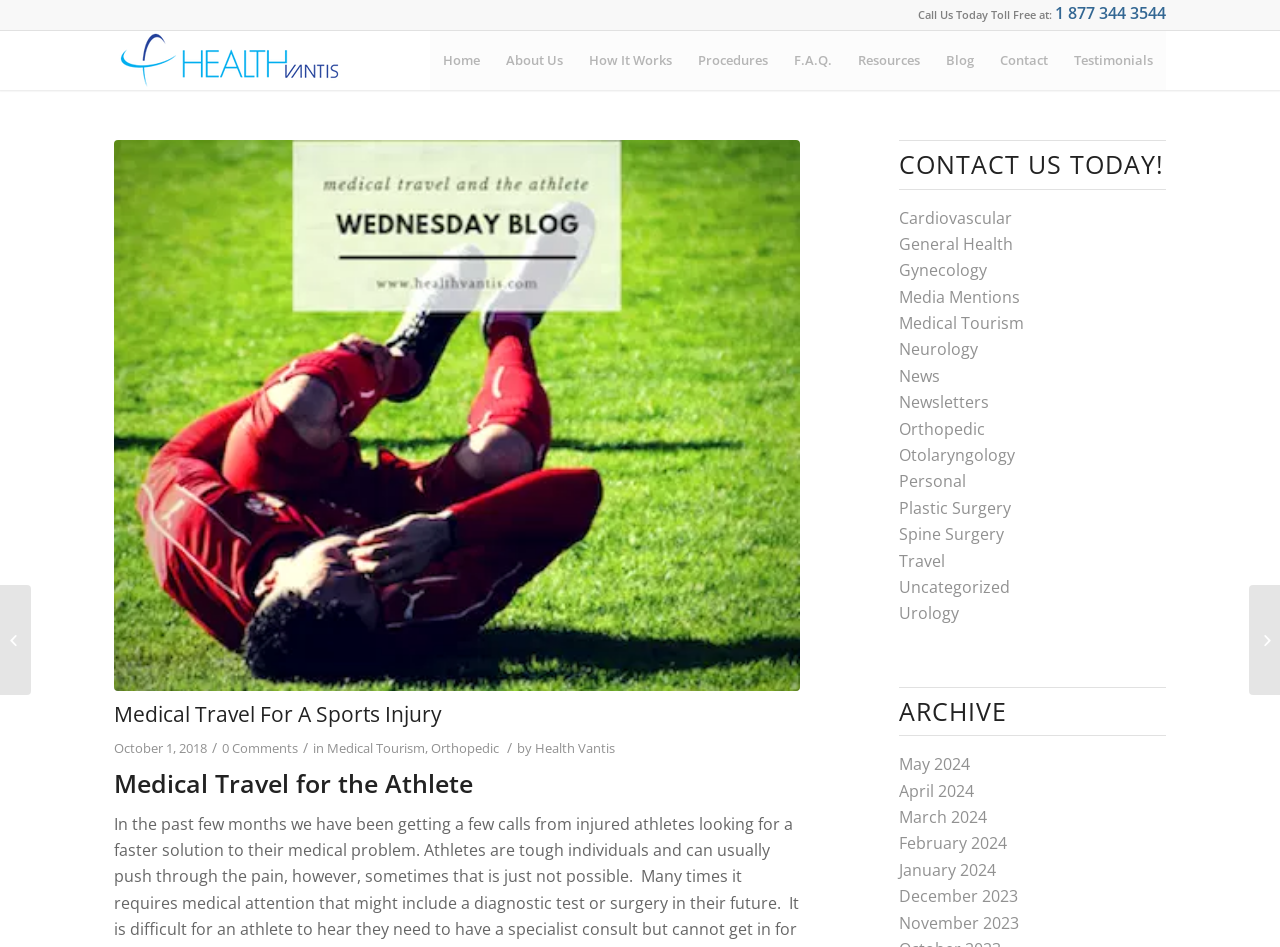Locate the bounding box coordinates of the clickable area needed to fulfill the instruction: "Contact us today".

[0.703, 0.148, 0.911, 0.2]